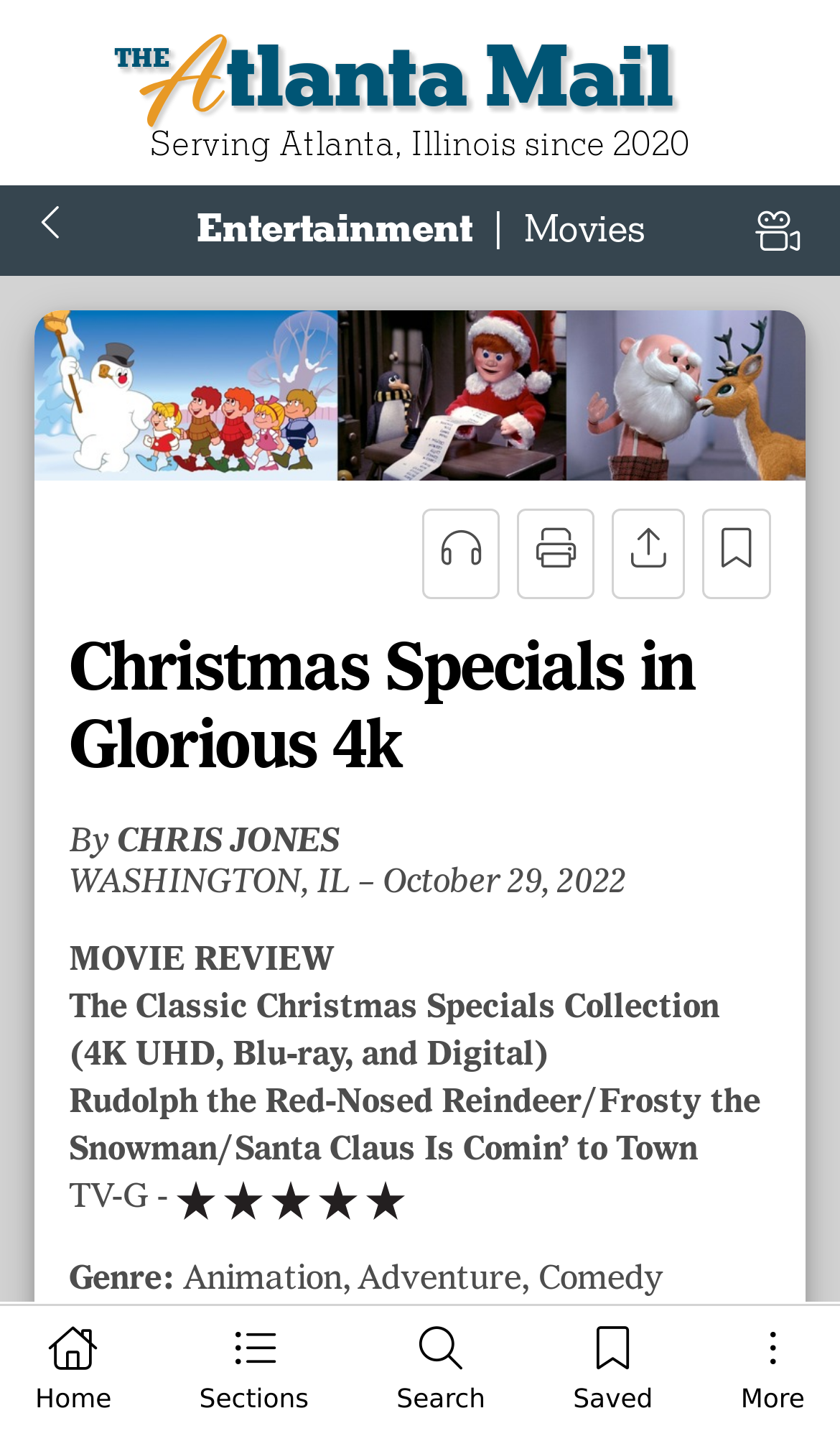Locate the bounding box coordinates of the clickable element to fulfill the following instruction: "View Entertainment news". Provide the coordinates as four float numbers between 0 and 1 in the format [left, top, right, bottom].

[0.234, 0.143, 0.562, 0.176]